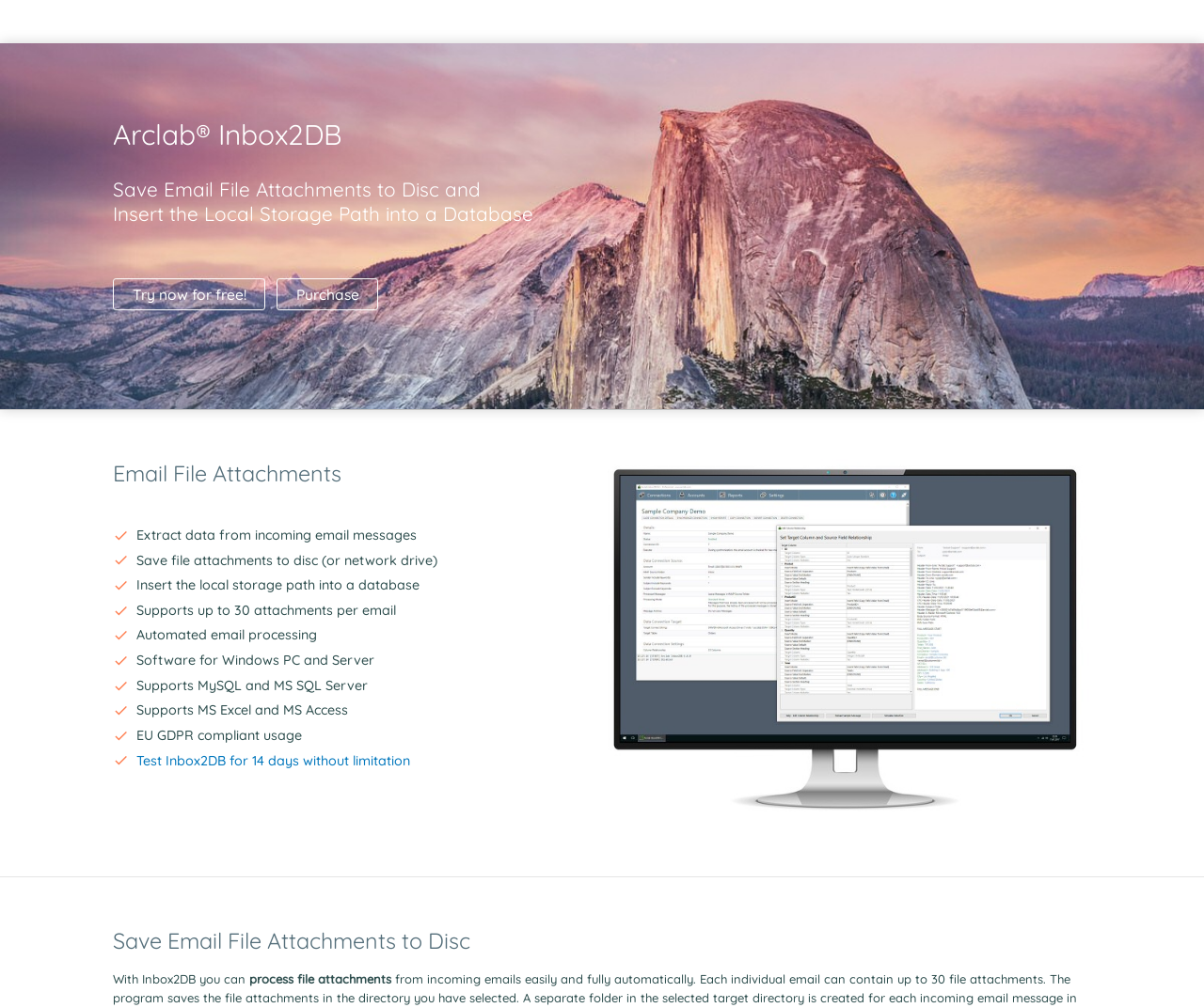Determine the bounding box coordinates of the clickable element to complete this instruction: "Download Inbox2DB". Provide the coordinates in the format of four float numbers between 0 and 1, [left, top, right, bottom].

[0.094, 0.739, 0.22, 0.769]